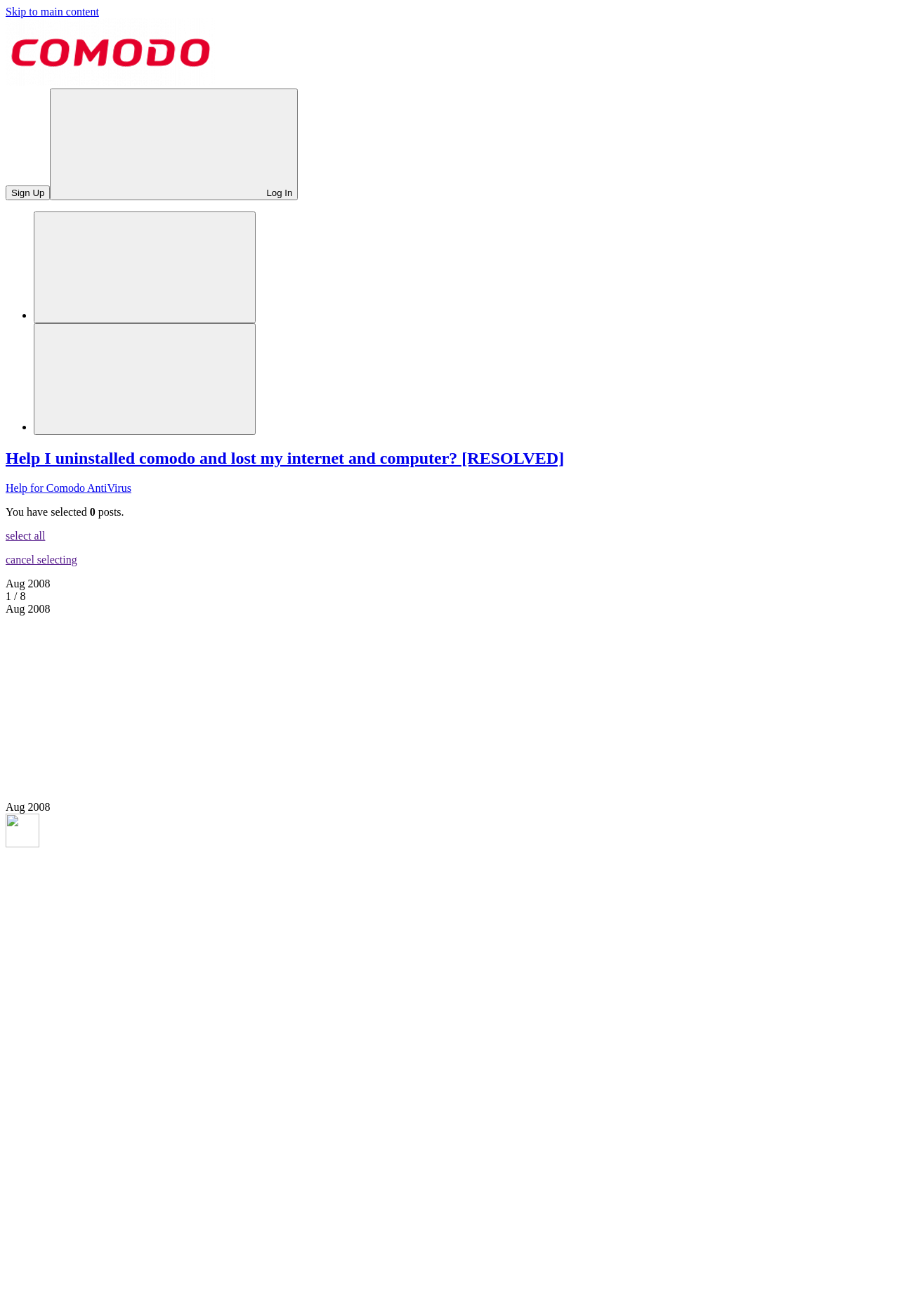Please identify the primary heading of the webpage and give its text content.

Help I uninstalled comodo and lost my internet and computer? [RESOLVED]